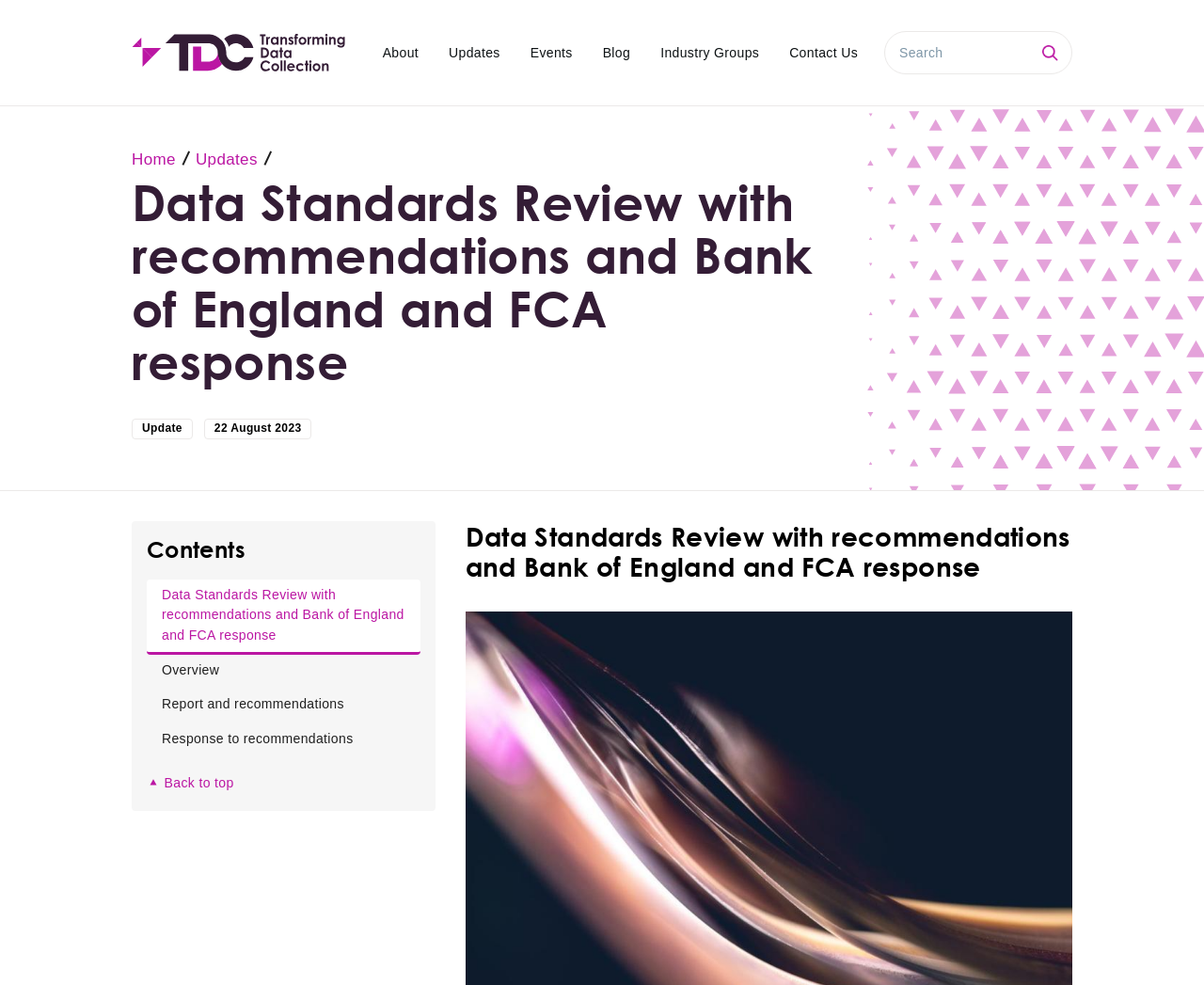Give an in-depth explanation of the webpage layout and content.

The webpage is about the "Data Standards Review with recommendations and Bank of England and FCA response". At the top left corner, there is a "Home" link accompanied by an image. Next to it, there is a main navigation menu with links to "About", "Updates", "Events", "Blog", "Industry Groups", and "Contact Us". 

On the top right corner, there is a search box with a "Search" button. Below the navigation menu, there is a header section with a breadcrumb navigation menu that shows the current page's location, with links to "Home" and "Updates". 

The main content of the page is headed by a title "Data Standards Review with recommendations and Bank of England and FCA response" and a date "22 August 2023". Below the title, there is a table of contents with links to different sections of the review, including "Overview", "Report and recommendations", "Response to recommendations", and a "Back to top" link. 

At the bottom of the page, there is a repeated title "Data Standards Review with recommendations and Bank of England and FCA response".